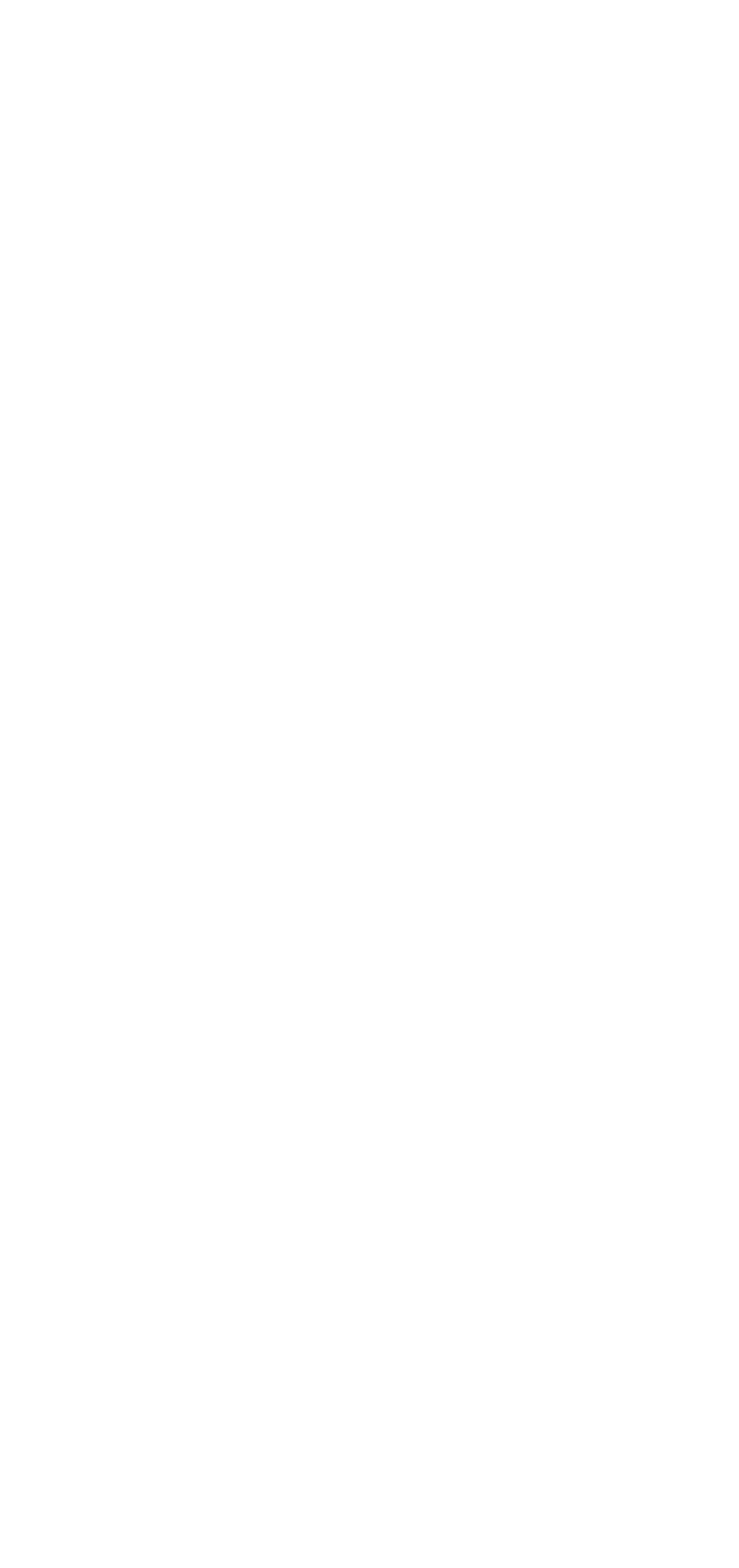What is the layout of the links on this webpage?
Could you please answer the question thoroughly and with as much detail as possible?

By analyzing the bounding box coordinates of the link elements, I can see that they are stacked vertically, indicating that the links are arranged in a vertical list on this webpage.